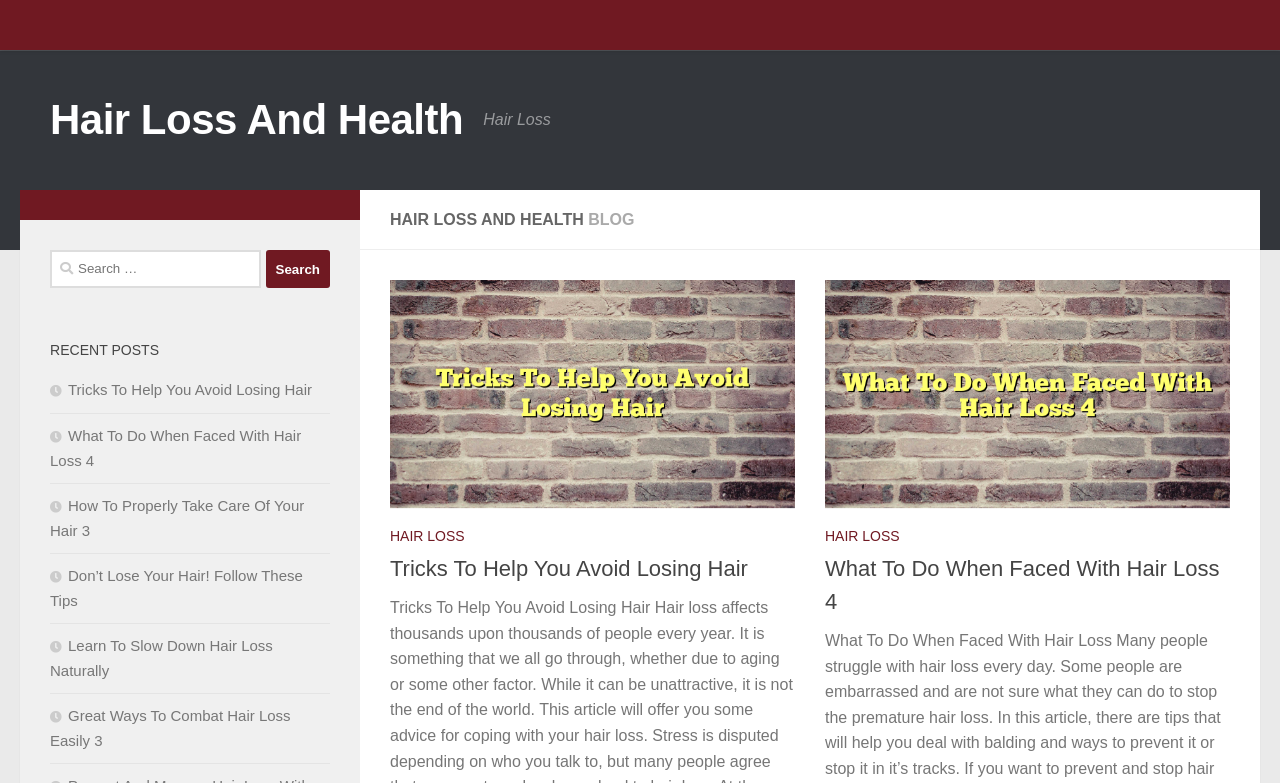Can you look at the image and give a comprehensive answer to the question:
What is the main topic of this webpage?

Based on the webpage's structure and content, it appears to be a blog or informational website focused on hair loss, with various articles and posts related to the topic.